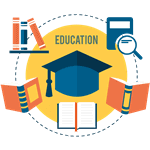Explain the image thoroughly, mentioning every notable detail.

The image features a vibrant and engaging graphic centered around the theme of education. At the heart of the design is a graduation cap symbolizing achievement and academic success, surrounded by an array of books and educational tools. Flanking the cap are open books that highlight the pursuit of knowledge, while two stacked books and a magnifying glass suggest research and inquiry. The prominent text "EDUCATION" emphasizes the importance of learning and personal development in academic and professional journeys. The overall color palette and design elements convey a sense of enthusiasm and dedication to scholarly endeavors, making it a fitting representation for discussions related to educational support, particularly in specialized fields such as nursing dissertations.